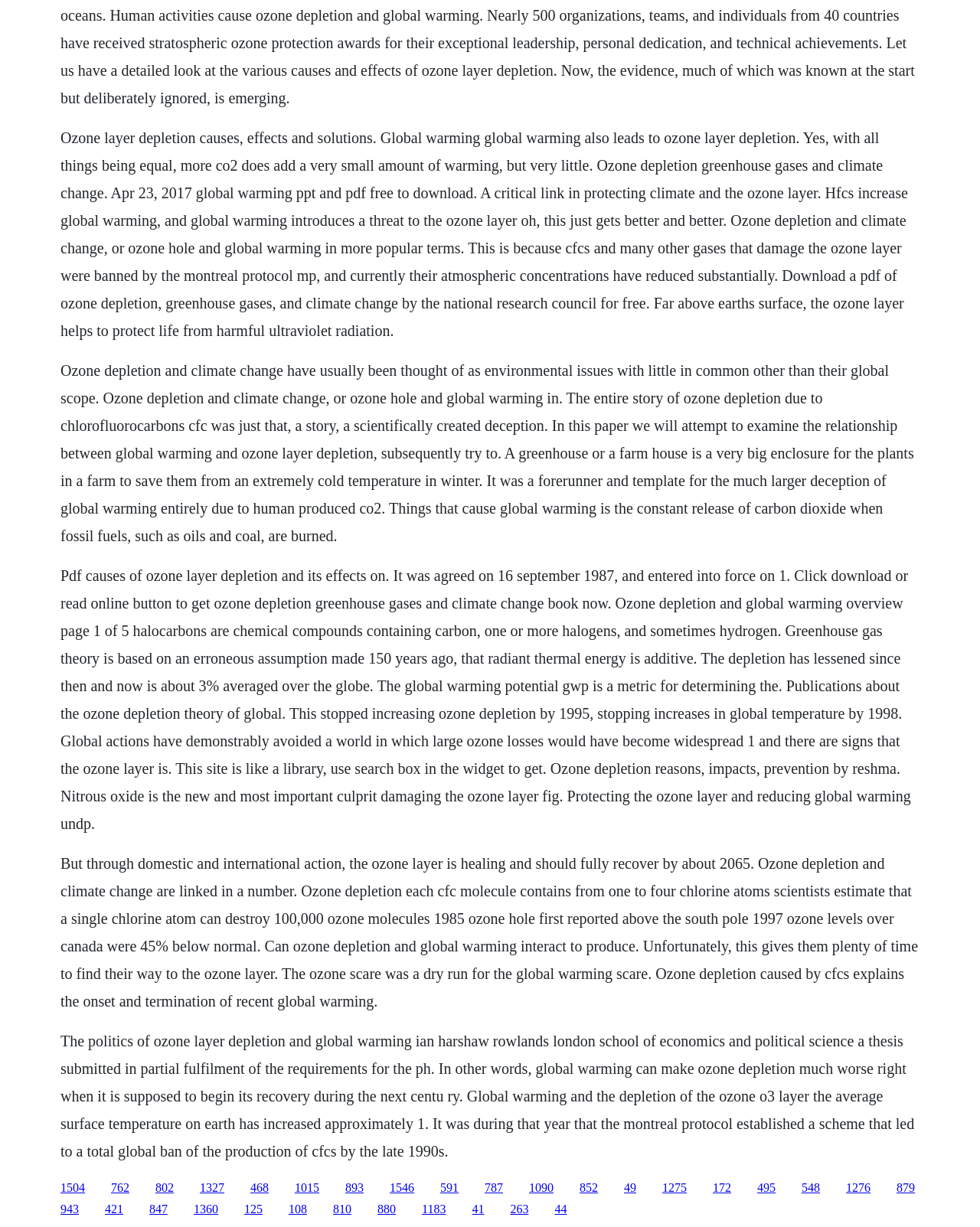Analyze the image and deliver a detailed answer to the question: How many links are there at the bottom of the webpage?

By counting the number of link elements at the bottom of the webpage, I found that there are 30 links.